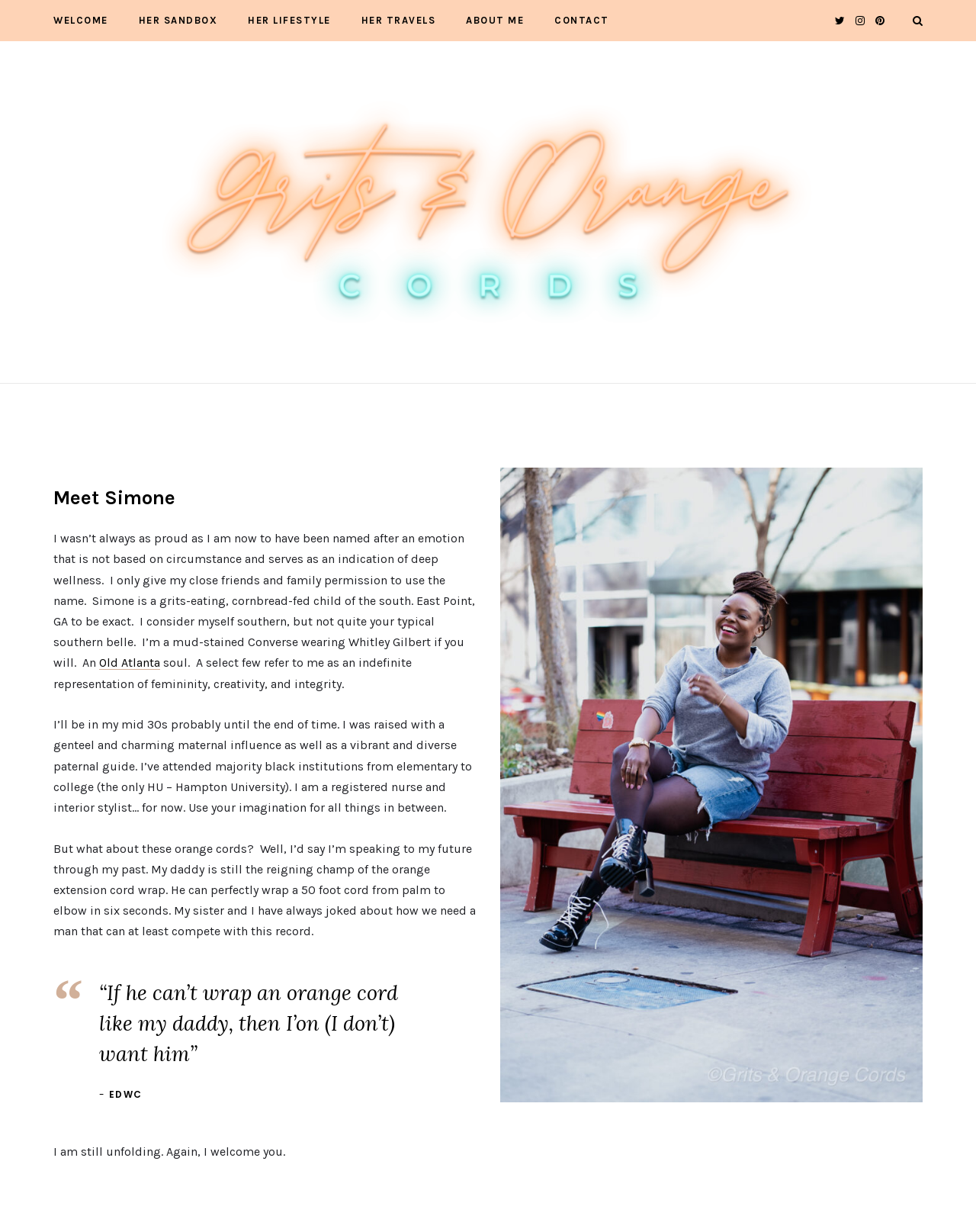Find the bounding box coordinates for the element that must be clicked to complete the instruction: "Click on the 'Follow My Journey' link". The coordinates should be four float numbers between 0 and 1, indicated as [left, top, right, bottom].

[0.148, 0.164, 0.852, 0.176]